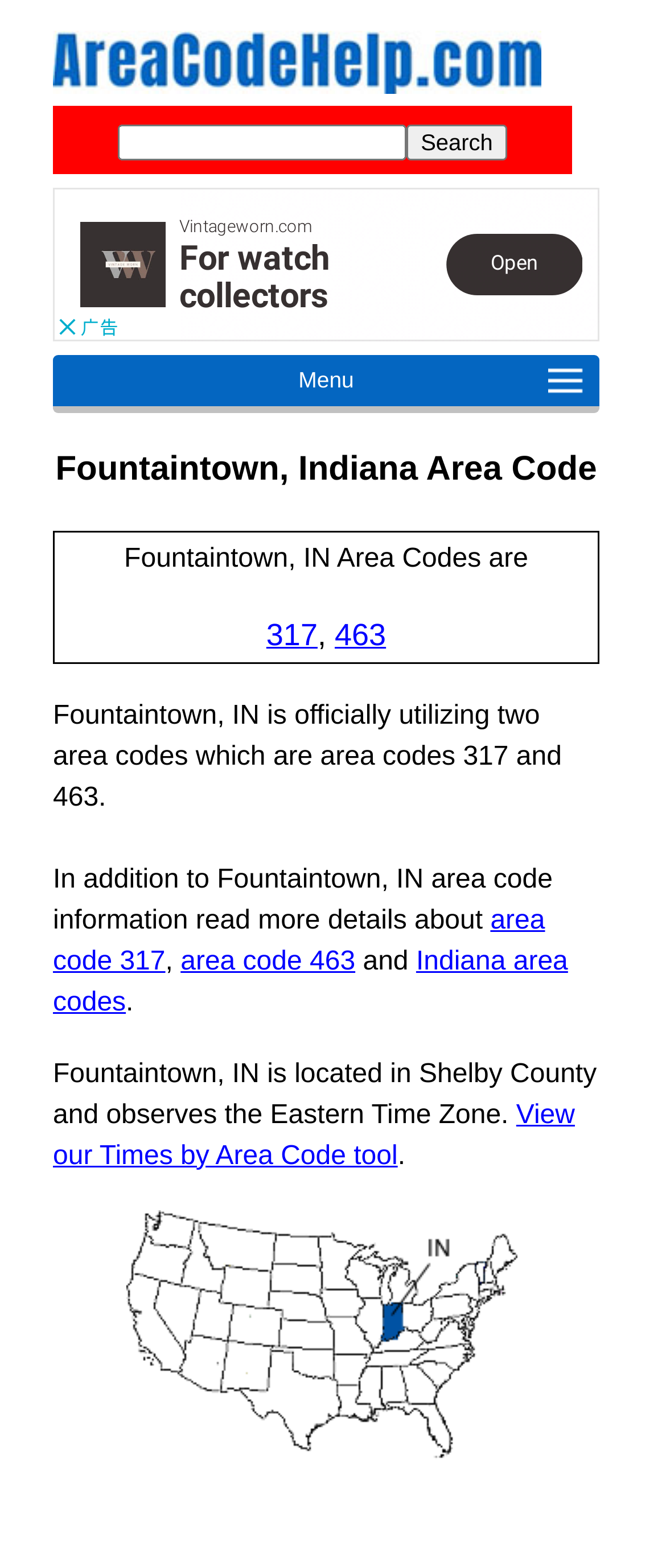Identify the bounding box coordinates of the clickable region to carry out the given instruction: "View the Indiana Area Code Map".

[0.19, 0.771, 0.777, 0.93]